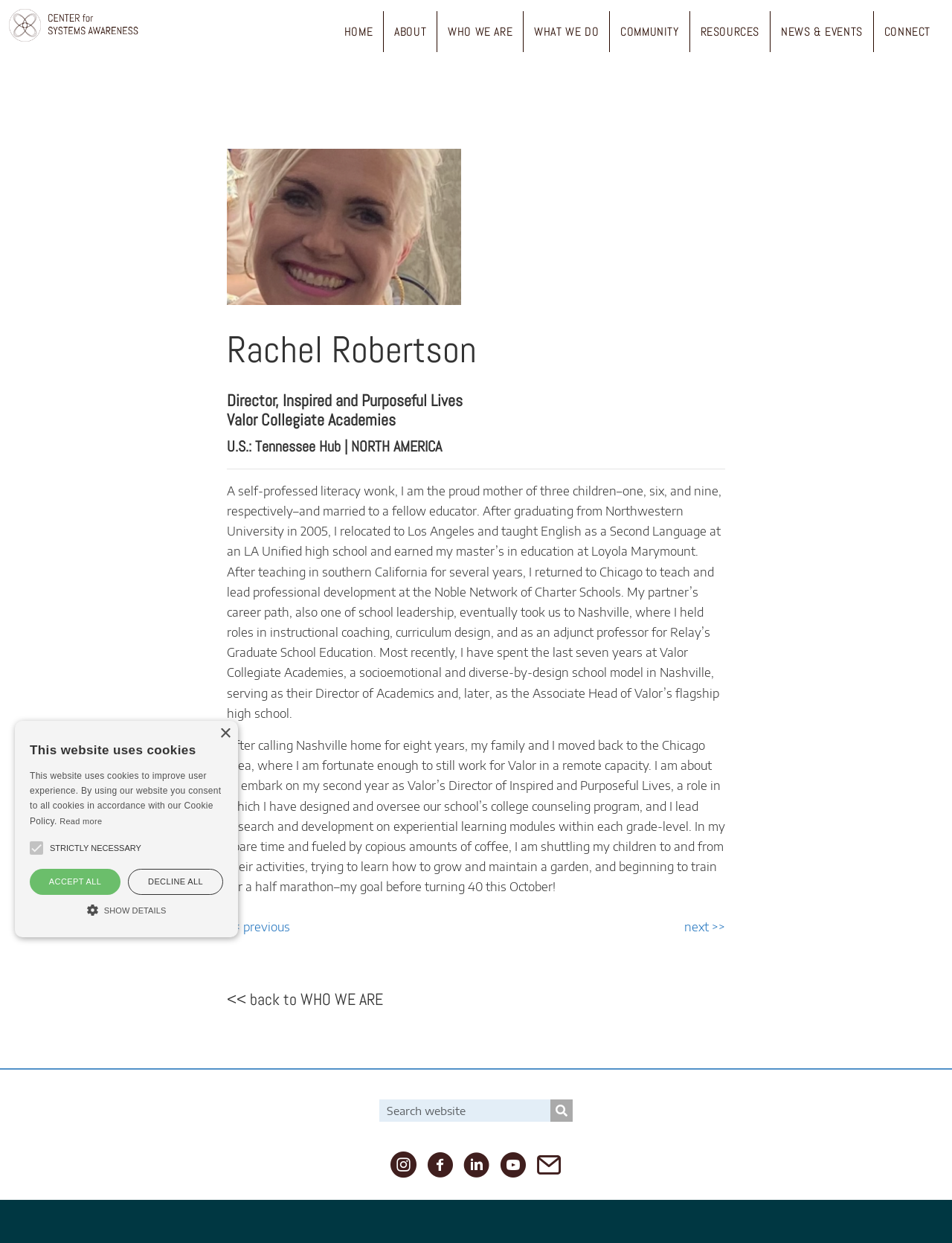Using the information from the screenshot, answer the following question thoroughly:
What is the location of the Tennessee Hub?

Based on the webpage, the Tennessee Hub is located in North America, as indicated by the heading 'U.S.: Tennessee Hub | NORTH AMERICA'.